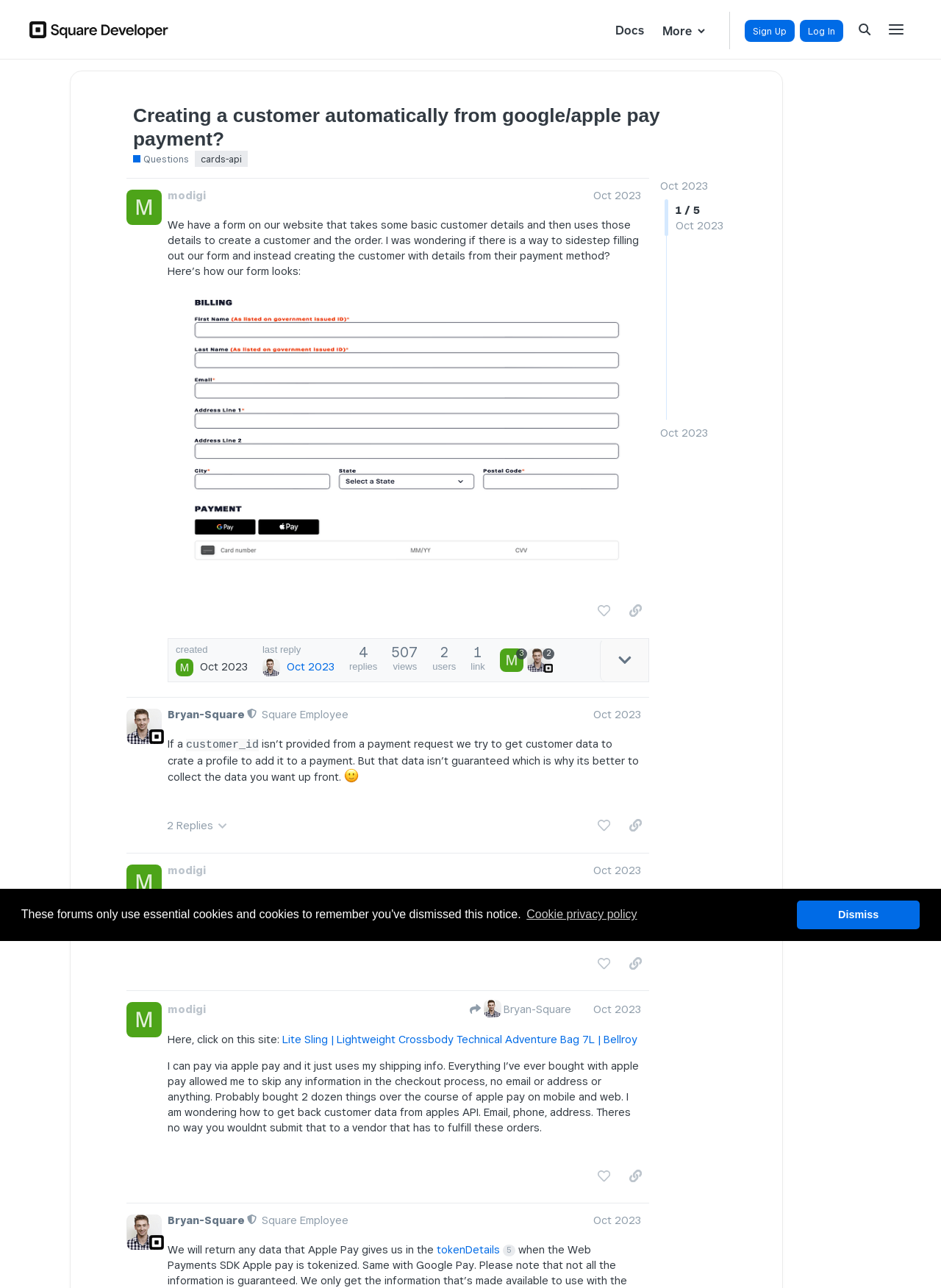Pinpoint the bounding box coordinates of the element to be clicked to execute the instruction: "Read the post by @Bryan-Square".

[0.17, 0.548, 0.69, 0.563]